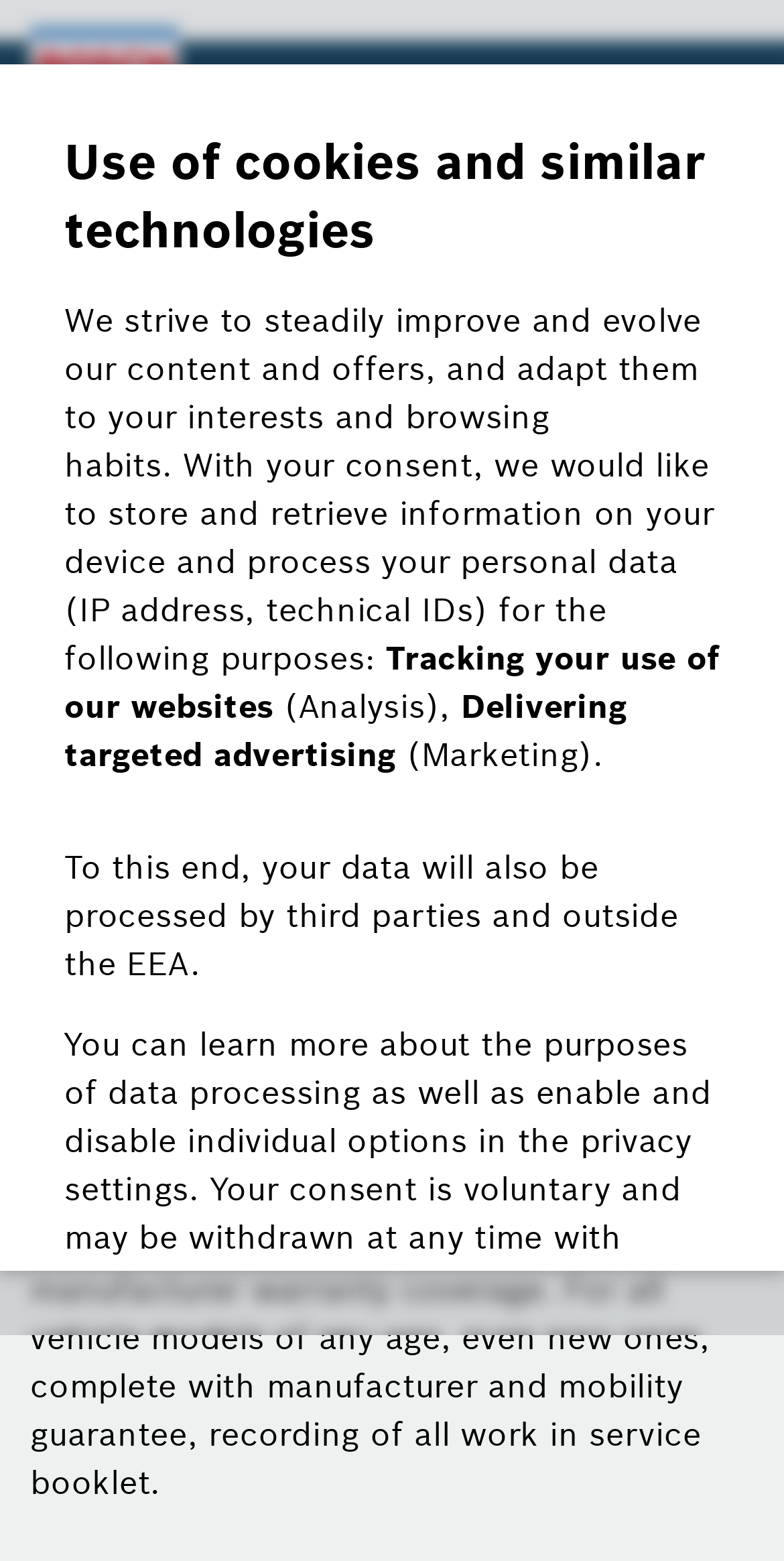Identify the bounding box coordinates for the element you need to click to achieve the following task: "Learn about services". The coordinates must be four float values ranging from 0 to 1, formatted as [left, top, right, bottom].

[0.185, 0.241, 0.296, 0.261]